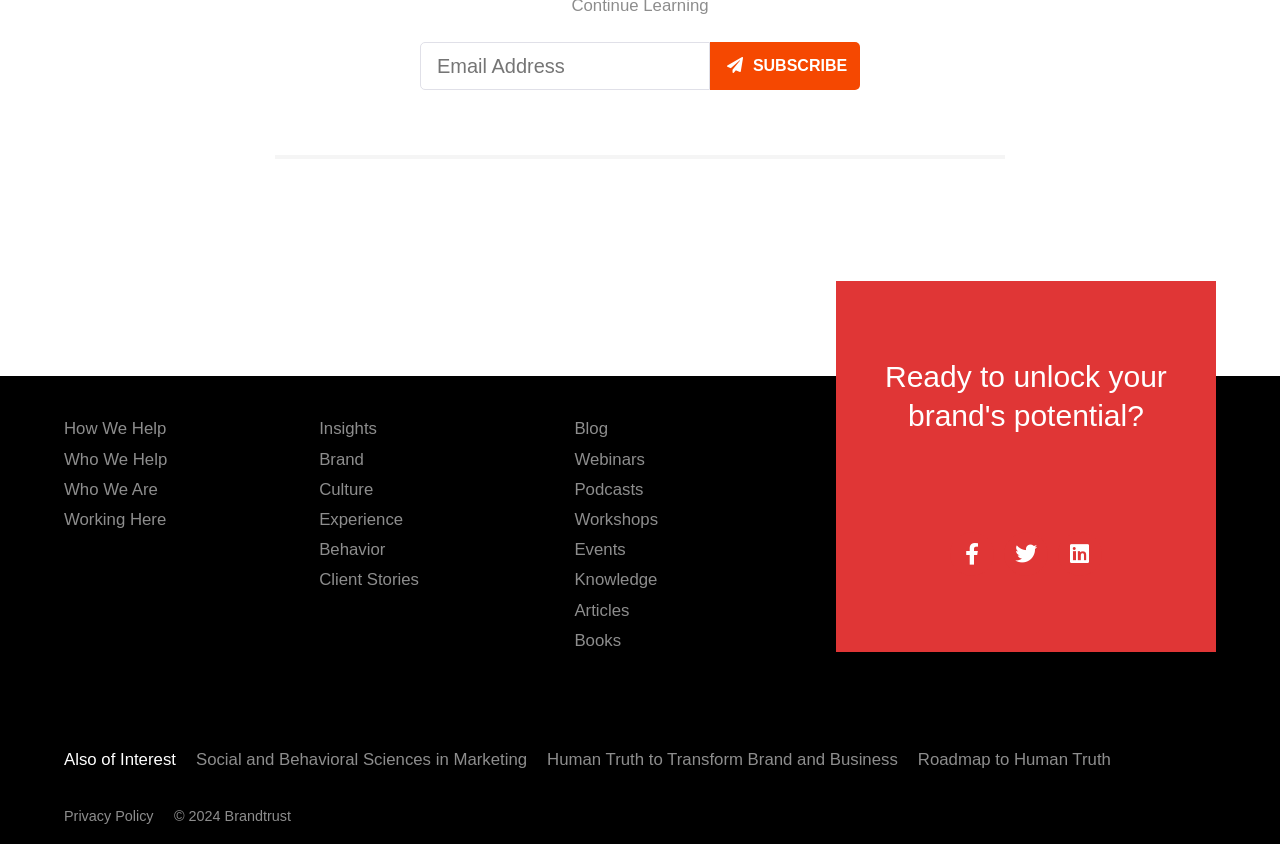What is the call-to-action above the social media links? Observe the screenshot and provide a one-word or short phrase answer.

Unlock brand's potential